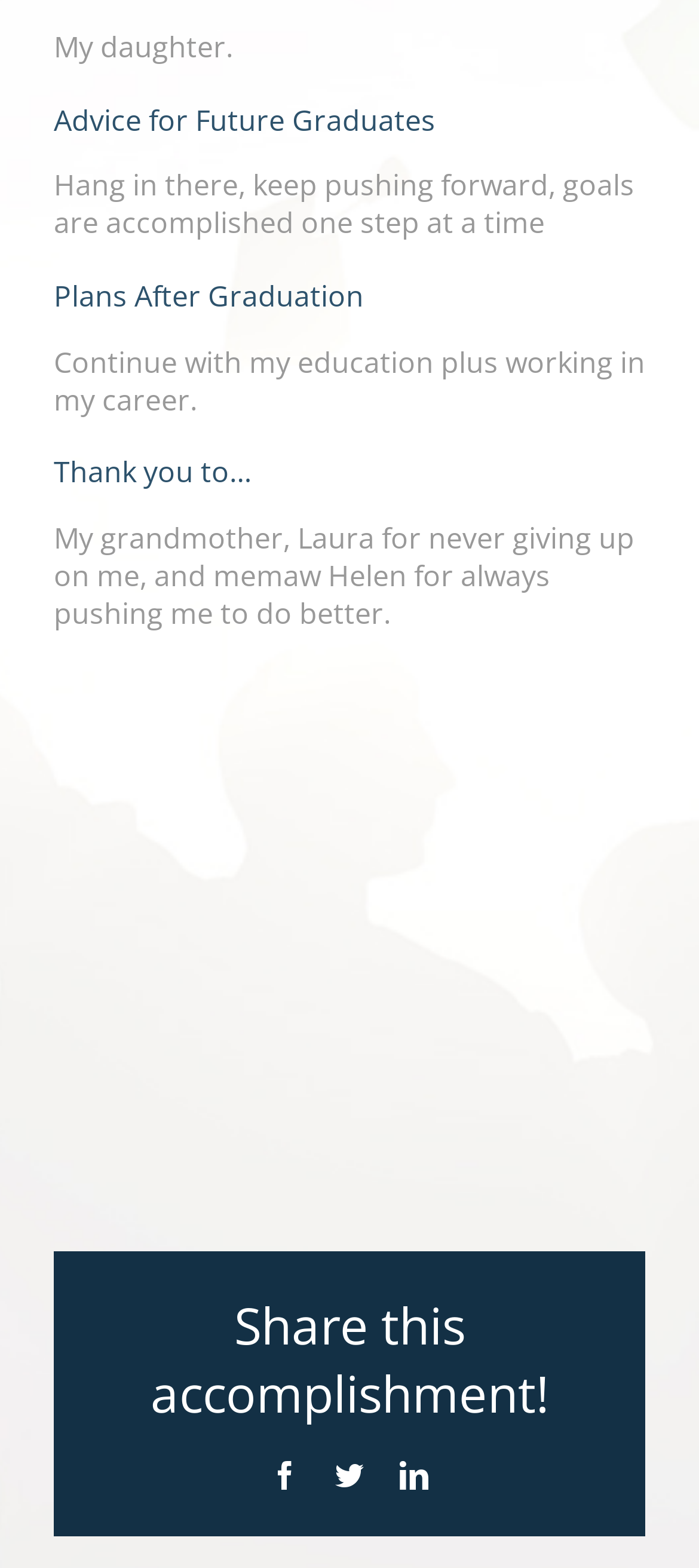Provide the bounding box coordinates of the UI element that matches the description: "Twitter".

[0.479, 0.932, 0.521, 0.95]